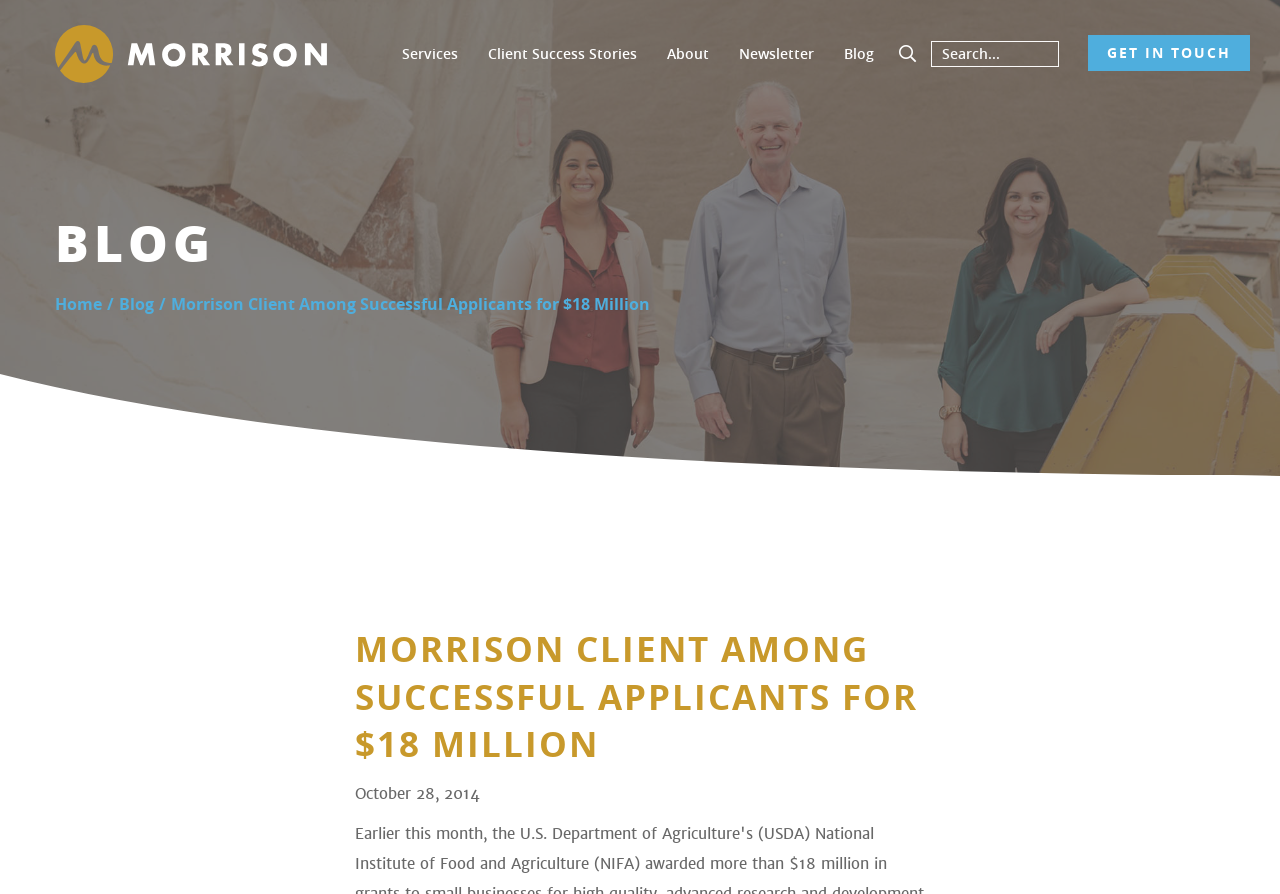Please specify the bounding box coordinates in the format (top-left x, top-left y, bottom-right x, bottom-right y), with values ranging from 0 to 1. Identify the bounding box for the UI component described as follows: Newsletter

[0.577, 0.05, 0.636, 0.07]